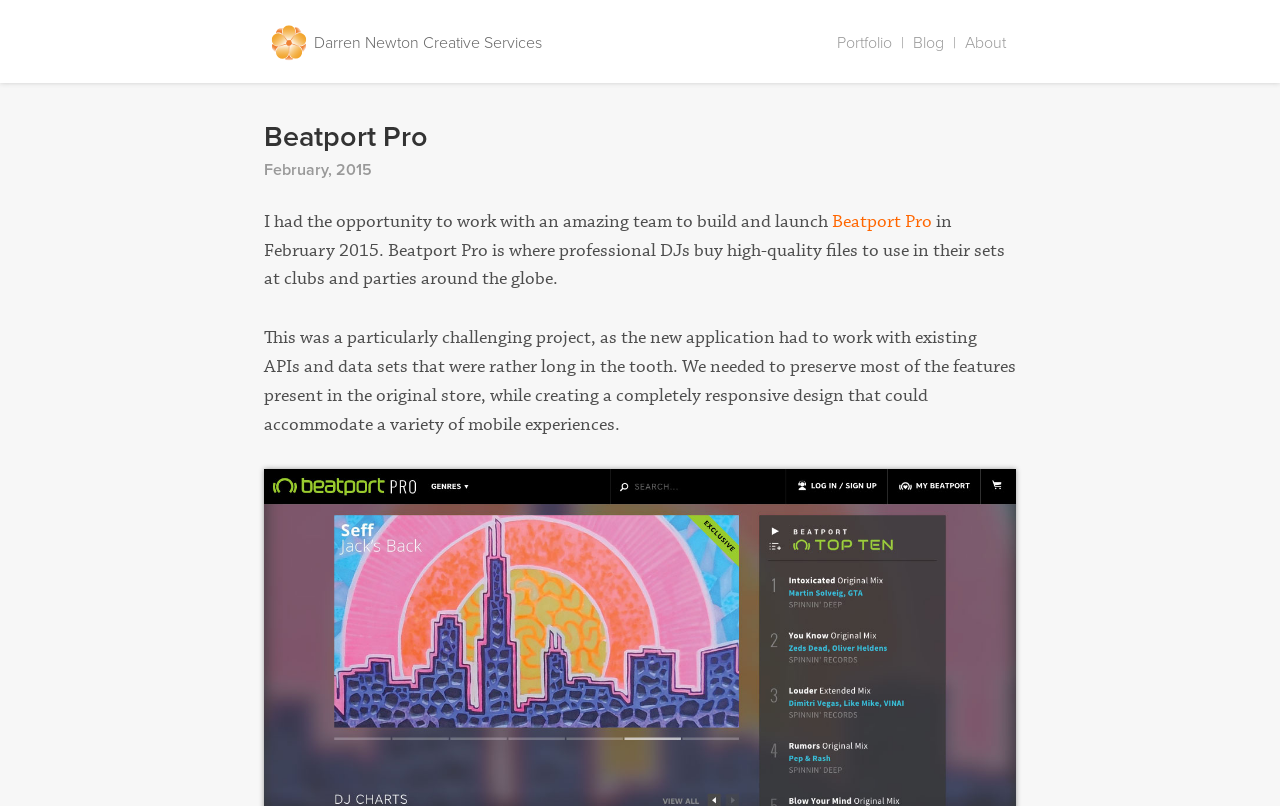Present a detailed account of what is displayed on the webpage.

The webpage is about Beatport Pro, a platform for professional DJs to buy high-quality files for their sets. At the top left, there is a small image with a vague shape. Below it, there are three links in a row, labeled "Portfolio", "Blog", and "About", which are positioned near the top of the page.

The main content of the page is divided into sections. The first section has a heading "Beatport Pro" with a timestamp "February, 2015" below it. To the right of the timestamp, there is a brief description of the project, mentioning that it was launched in February 2015.

Below the description, there is a link to "Beatport Pro" followed by a paragraph of text that explains the purpose of the platform. The text describes Beatport Pro as a place where professional DJs can buy high-quality files for their sets.

Further down, there is another paragraph of text that discusses the challenges of building the application, including working with existing APIs and data sets, and creating a responsive design for mobile experiences. This text is positioned at the bottom of the main content section.